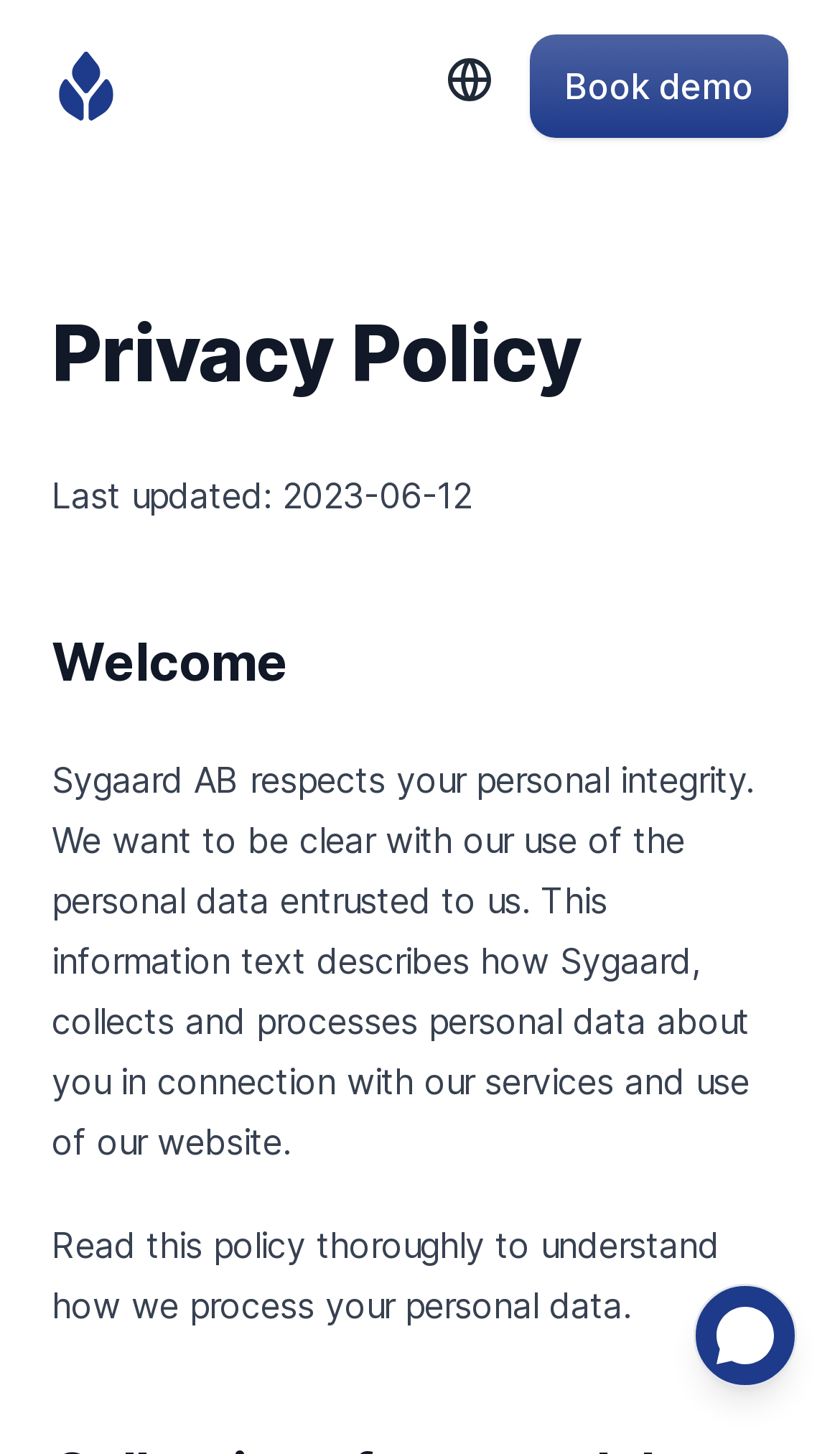Bounding box coordinates must be specified in the format (top-left x, top-left y, bottom-right x, bottom-right y). All values should be floating point numbers between 0 and 1. What are the bounding box coordinates of the UI element described as: parent_node: Book demo aria-label="Ask AI"

[0.826, 0.883, 0.949, 0.954]